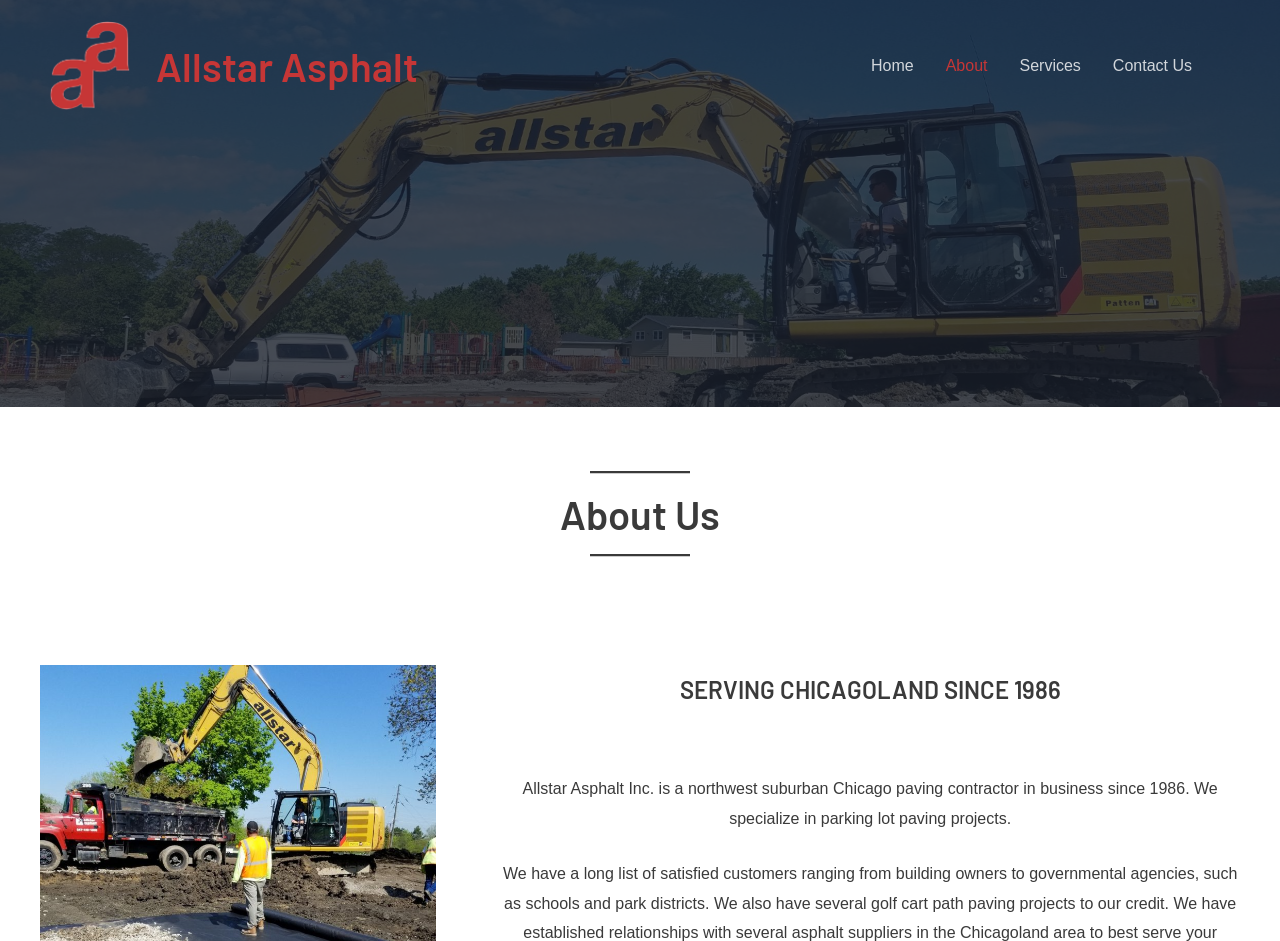Identify the bounding box coordinates for the UI element described as: "About".

[0.726, 0.0, 0.784, 0.14]